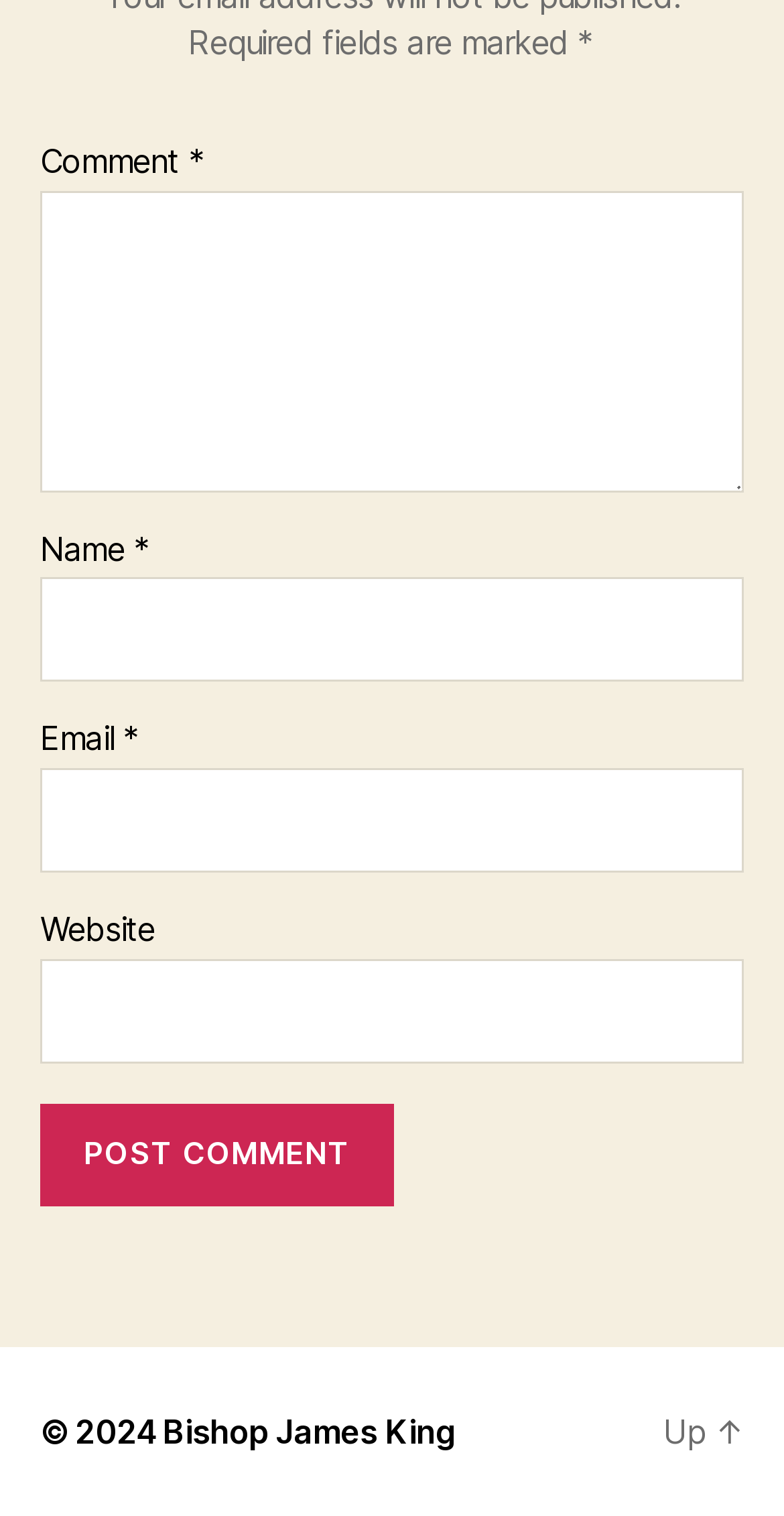With reference to the image, please provide a detailed answer to the following question: What is the purpose of the 'Up' link?

The webpage has a link element 'Up' at the bottom, which suggests that its purpose is to navigate to a higher level or previous page.